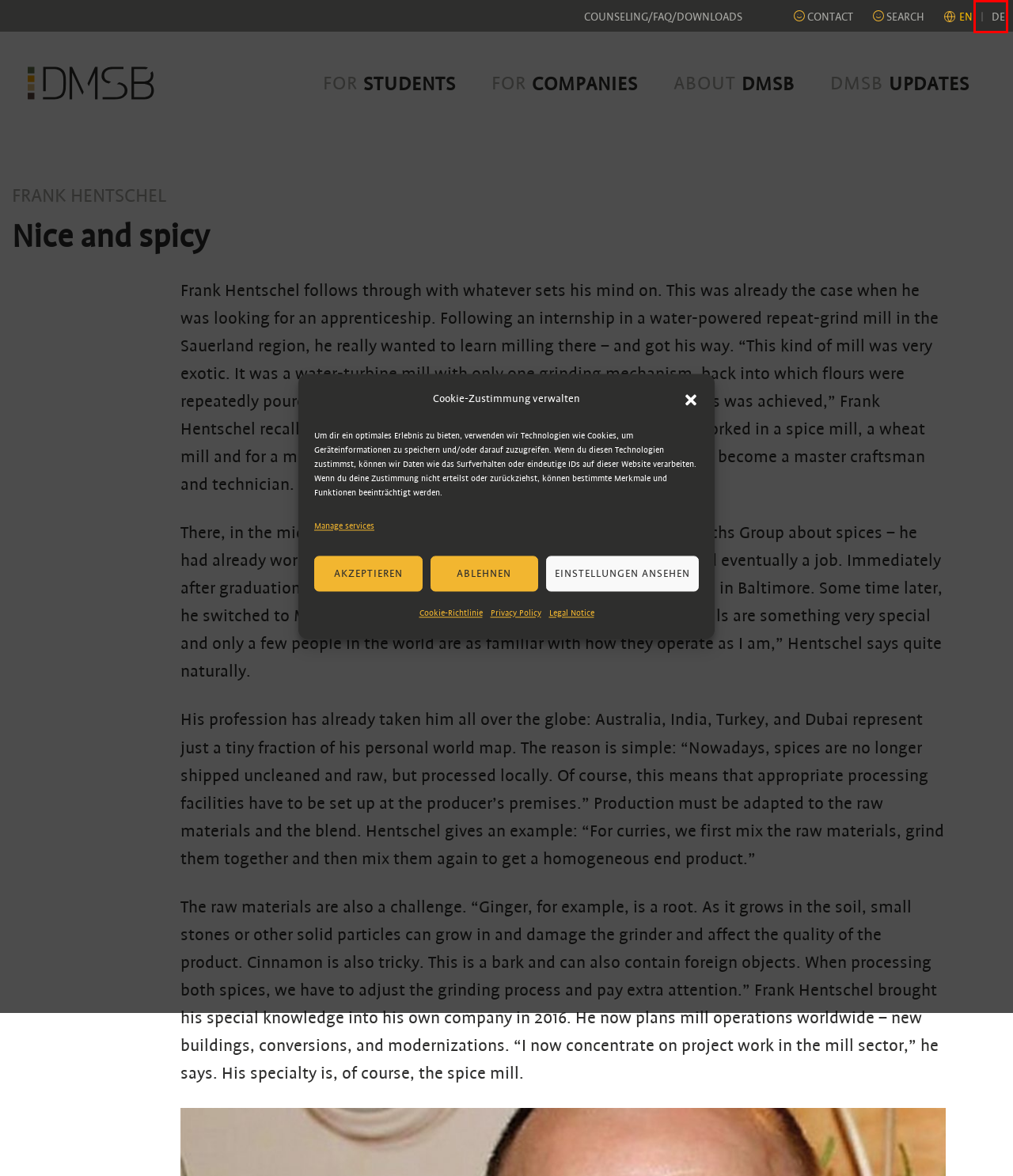You are given a webpage screenshot where a red bounding box highlights an element. Determine the most fitting webpage description for the new page that loads after clicking the element within the red bounding box. Here are the candidates:
A. Contact – Deutsche Müllerschule Braunschweig
B. DMSB Updates – Deutsche Müllerschule Braunschweig
C. Legal Notice – Deutsche Müllerschule Braunschweig
D. Frank Hentschel – Deutsche Müllerschule Braunschweig
E. Eine scharfe Sache – Deutsche Müllerschule Braunschweig
F. Cookie-Richtlinie (EU) – Deutsche Müllerschule Braunschweig
G. For companies – Deutsche Müllerschule Braunschweig
H. Über DMSB – Deutsche Müllerschule Braunschweig

E